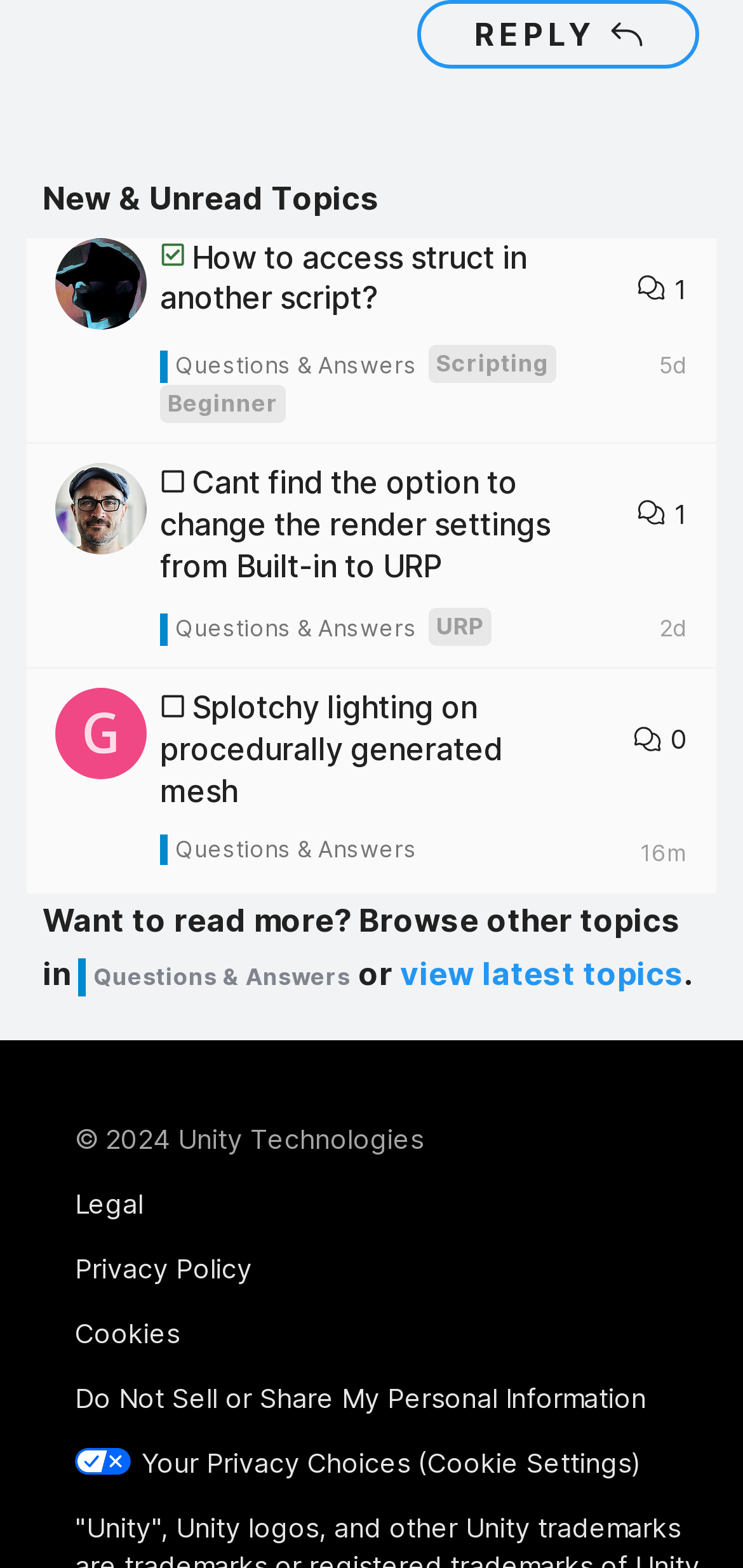Identify the bounding box for the given UI element using the description provided. Coordinates should be in the format (top-left x, top-left y, bottom-right x, bottom-right y) and must be between 0 and 1. Here is the description: 16m

[0.862, 0.532, 0.926, 0.55]